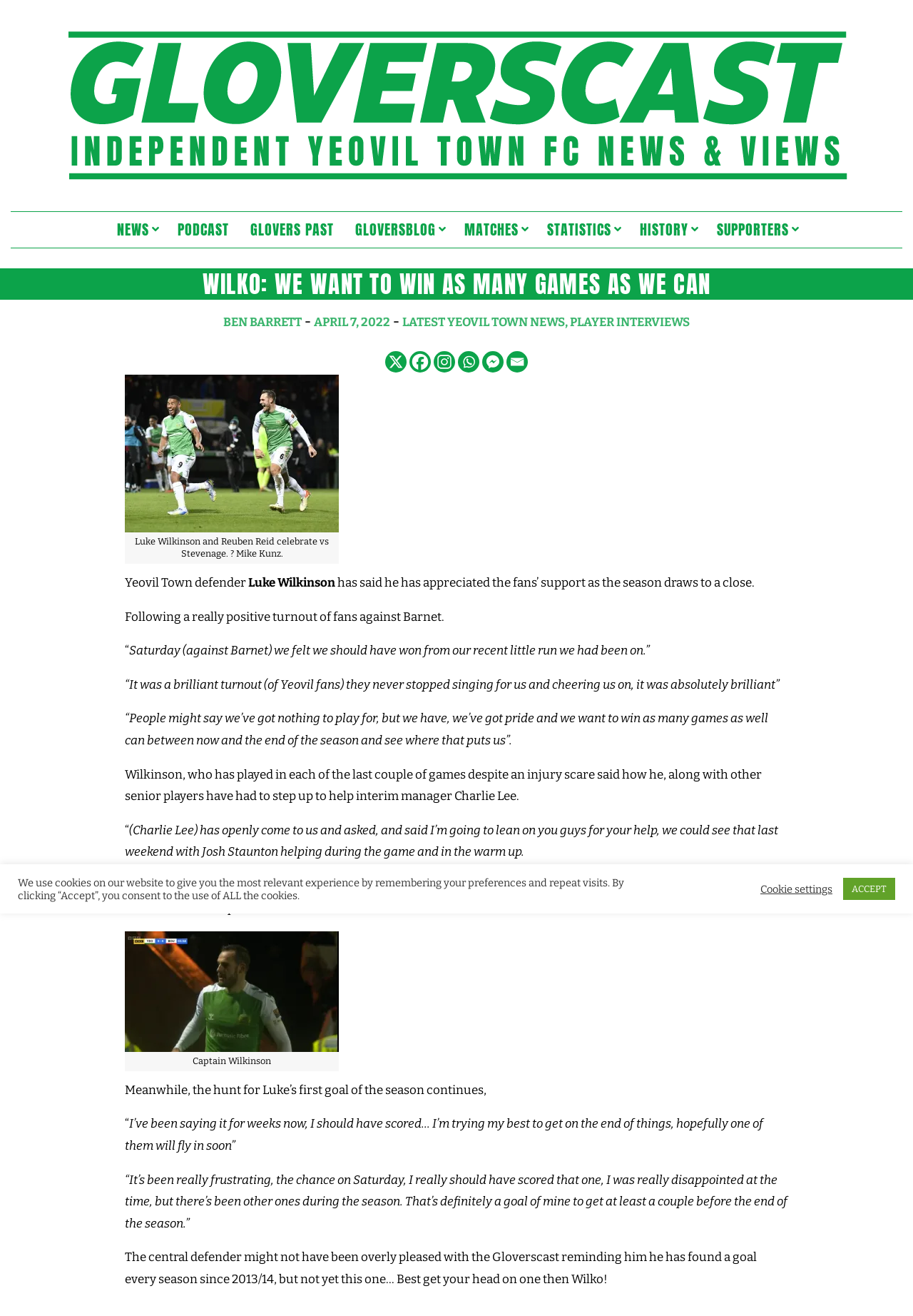Who is the interim manager of Yeovil Town?
Respond to the question with a single word or phrase according to the image.

Charlie Lee